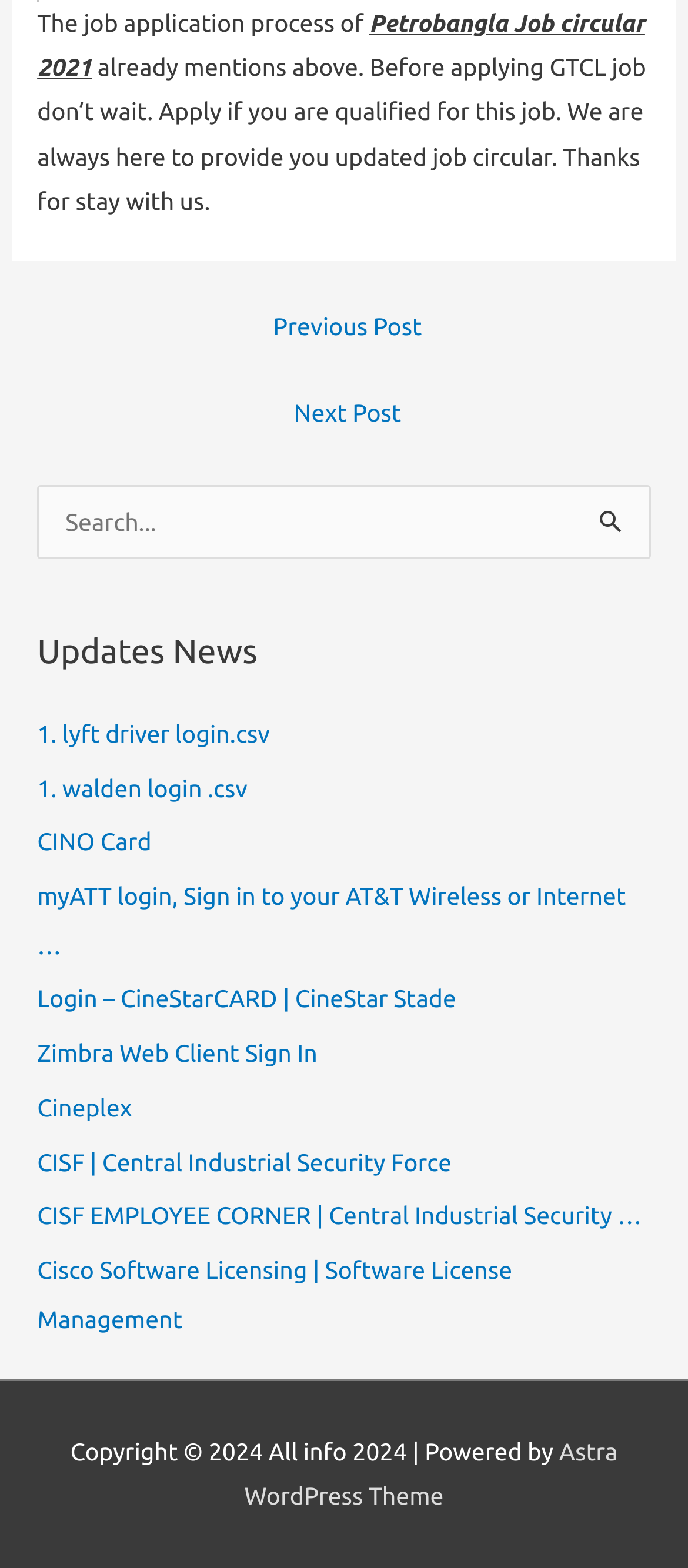Please provide a short answer using a single word or phrase for the question:
What is the purpose of the search box?

Search for updates